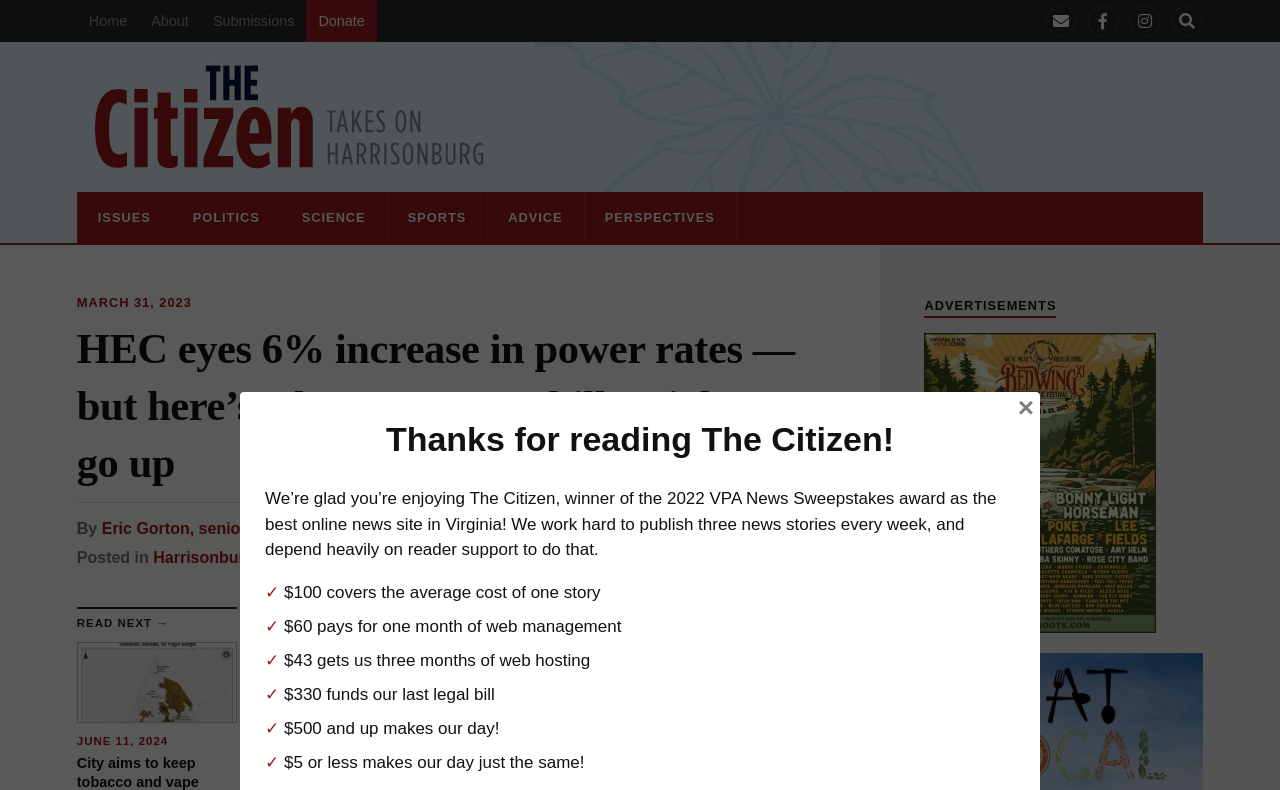What is the award won by The Citizen?
Examine the webpage screenshot and provide an in-depth answer to the question.

The Citizen is mentioned to be the winner of the 2022 VPA News Sweepstakes award as the best online news site in Virginia, as stated in the text.